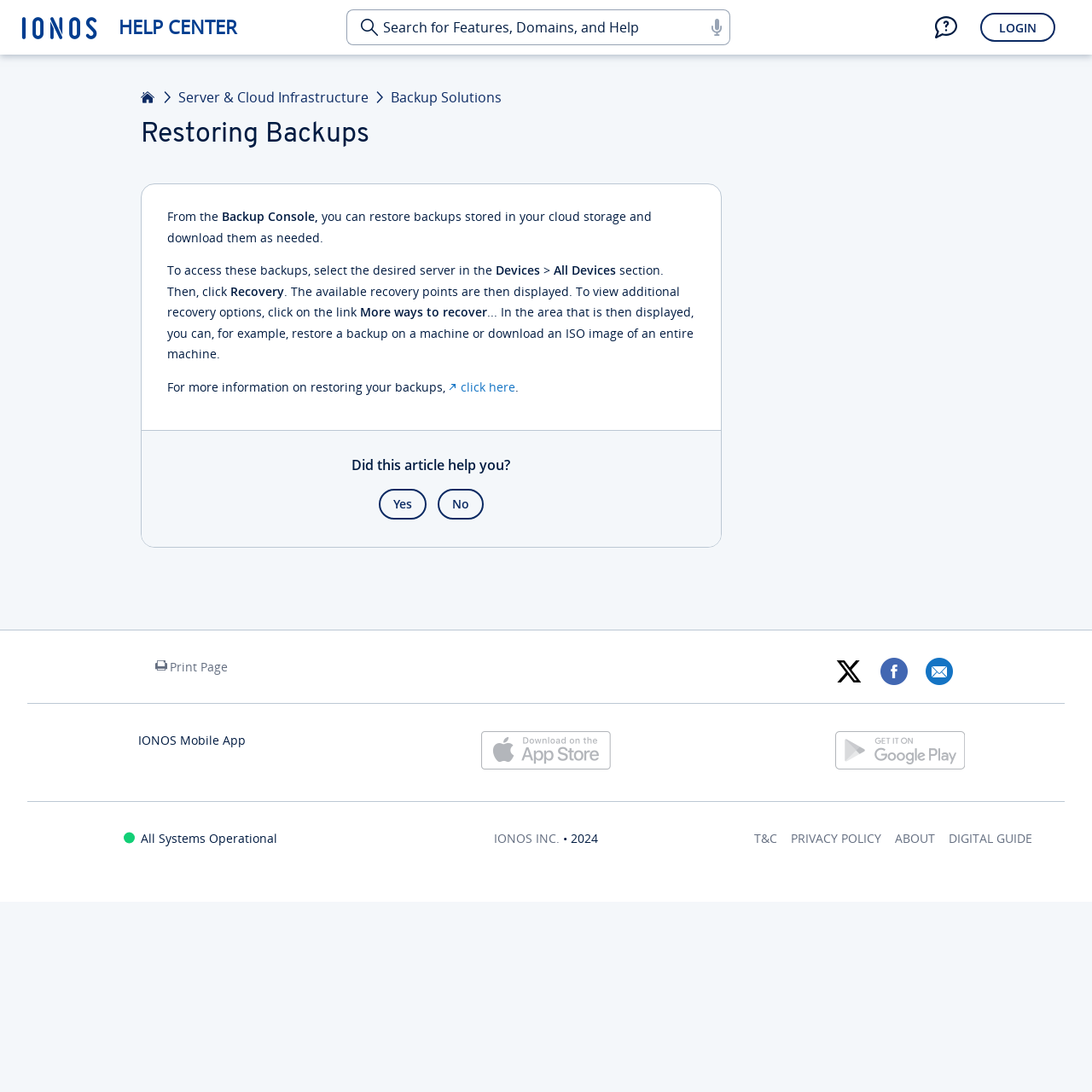Please identify the bounding box coordinates for the region that you need to click to follow this instruction: "Click on LOGIN".

[0.898, 0.012, 0.966, 0.038]